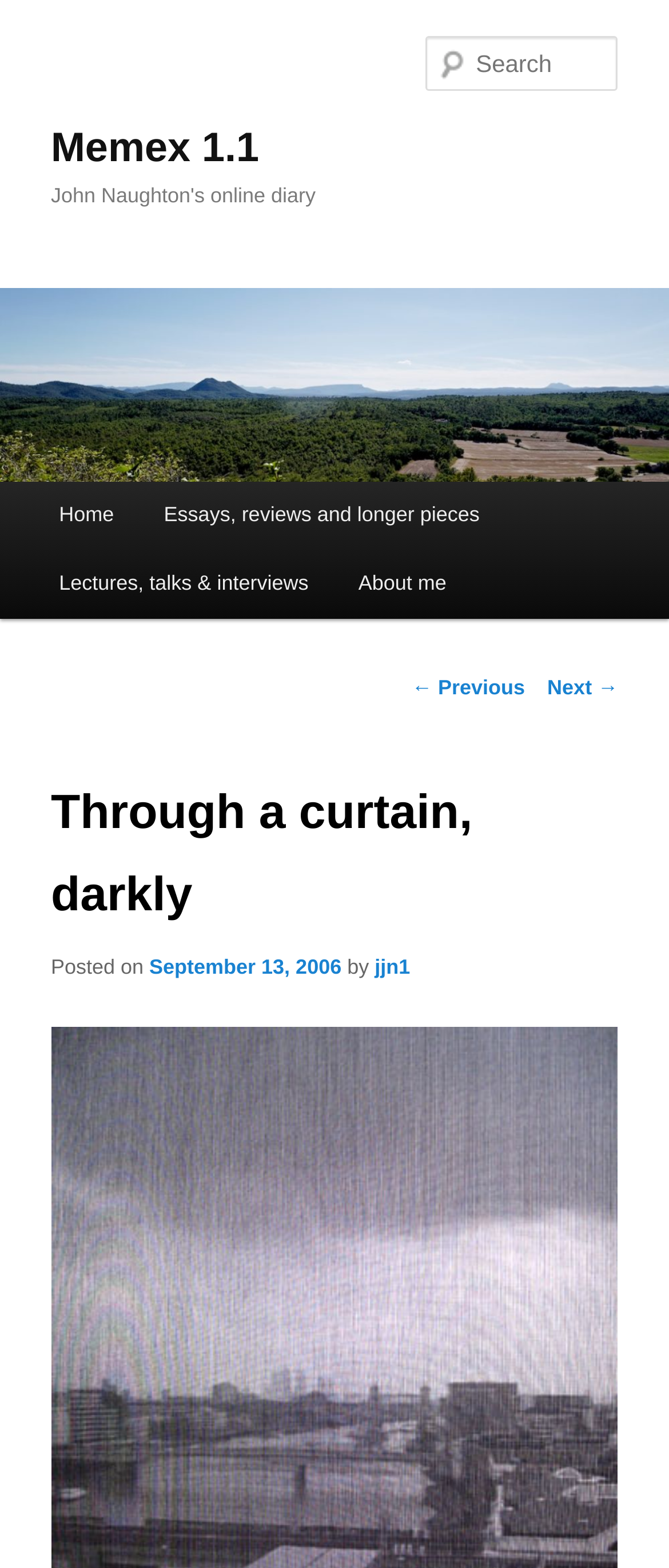How many navigation links are there?
From the screenshot, provide a brief answer in one word or phrase.

2